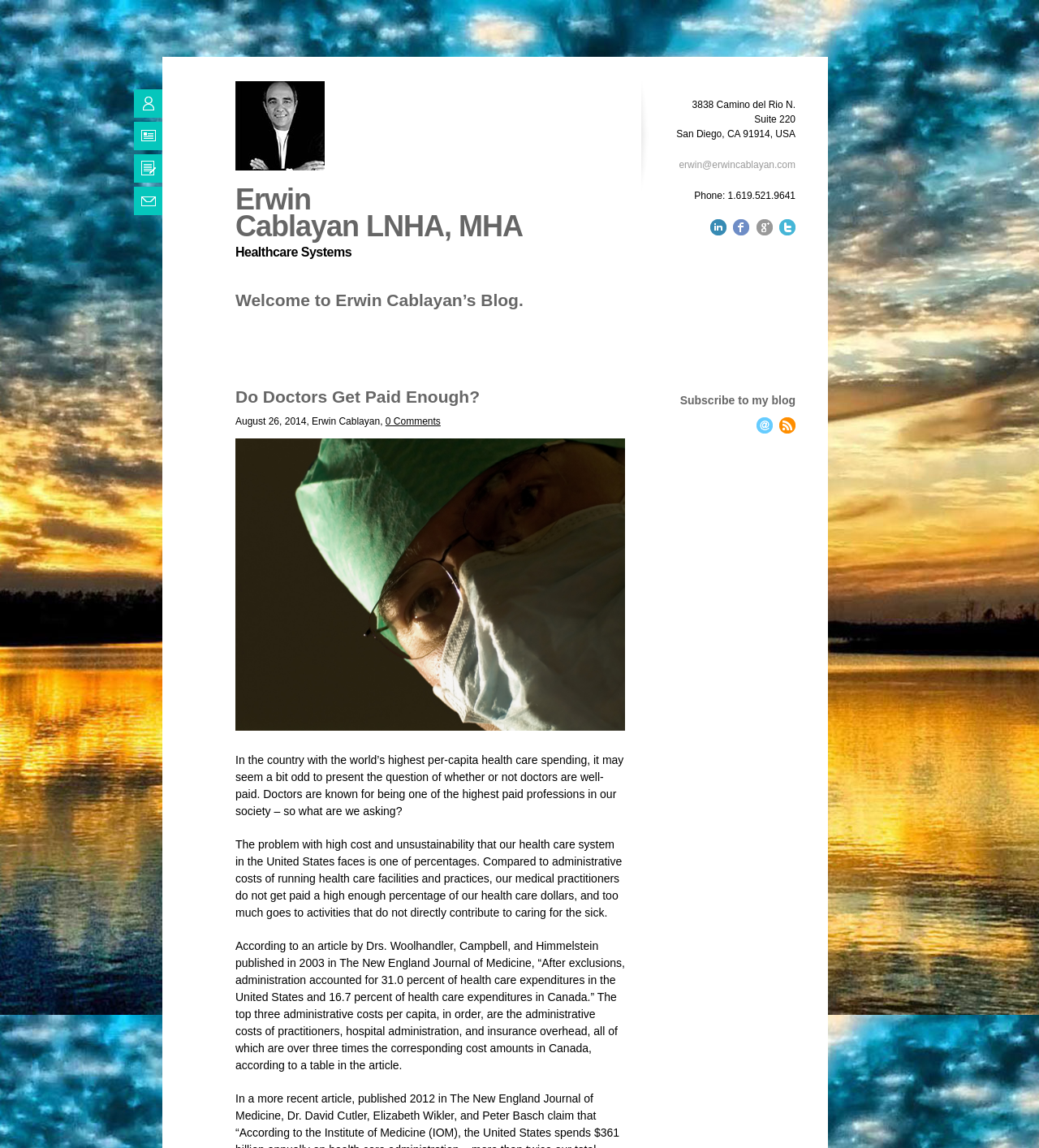Provide your answer in one word or a succinct phrase for the question: 
What is the topic of the blog post?

Doctors' salaries